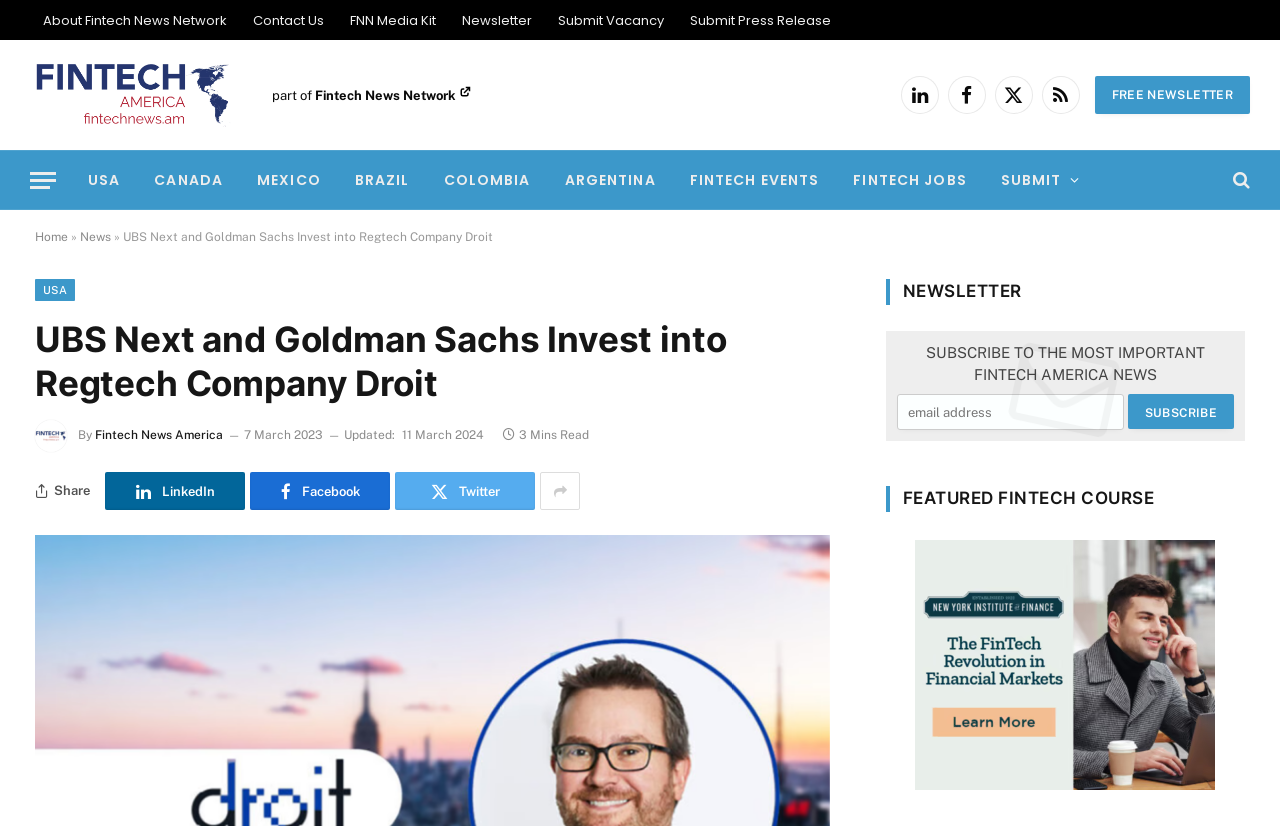Create an elaborate caption that covers all aspects of the webpage.

This webpage is about Fintech News America, a news platform focused on fintech industry. At the top, there are several links to other sections of the website, including "About Fintech News Network", "Contact Us", and "Newsletter". Below these links, there is a logo of Fintech News America, accompanied by a tagline "part of Fintech News Network". 

To the right of the logo, there are social media links to LinkedIn, Facebook, Twitter, and RSS. Further to the right, there is a button to subscribe to the newsletter. 

Below the top section, there is a menu with links to different countries, including USA, Canada, Mexico, and others, as well as links to fintech events and jobs. 

The main content of the webpage is an article titled "UBS Next and Goldman Sachs Invest into Regtech Company Droit". The article has a heading, followed by a brief summary and a "Read more" link. Below the article title, there is information about the author and the date of publication, including the time it takes to read the article. 

To the right of the article, there are social media sharing links and a button to subscribe to the newsletter. 

Further down the page, there are two sections: one for subscribing to the newsletter and another for a featured fintech course. The newsletter section has a heading, a brief description, and a form to input an email address and a subscribe button. The fintech course section has a heading, a link to the course, and an image.